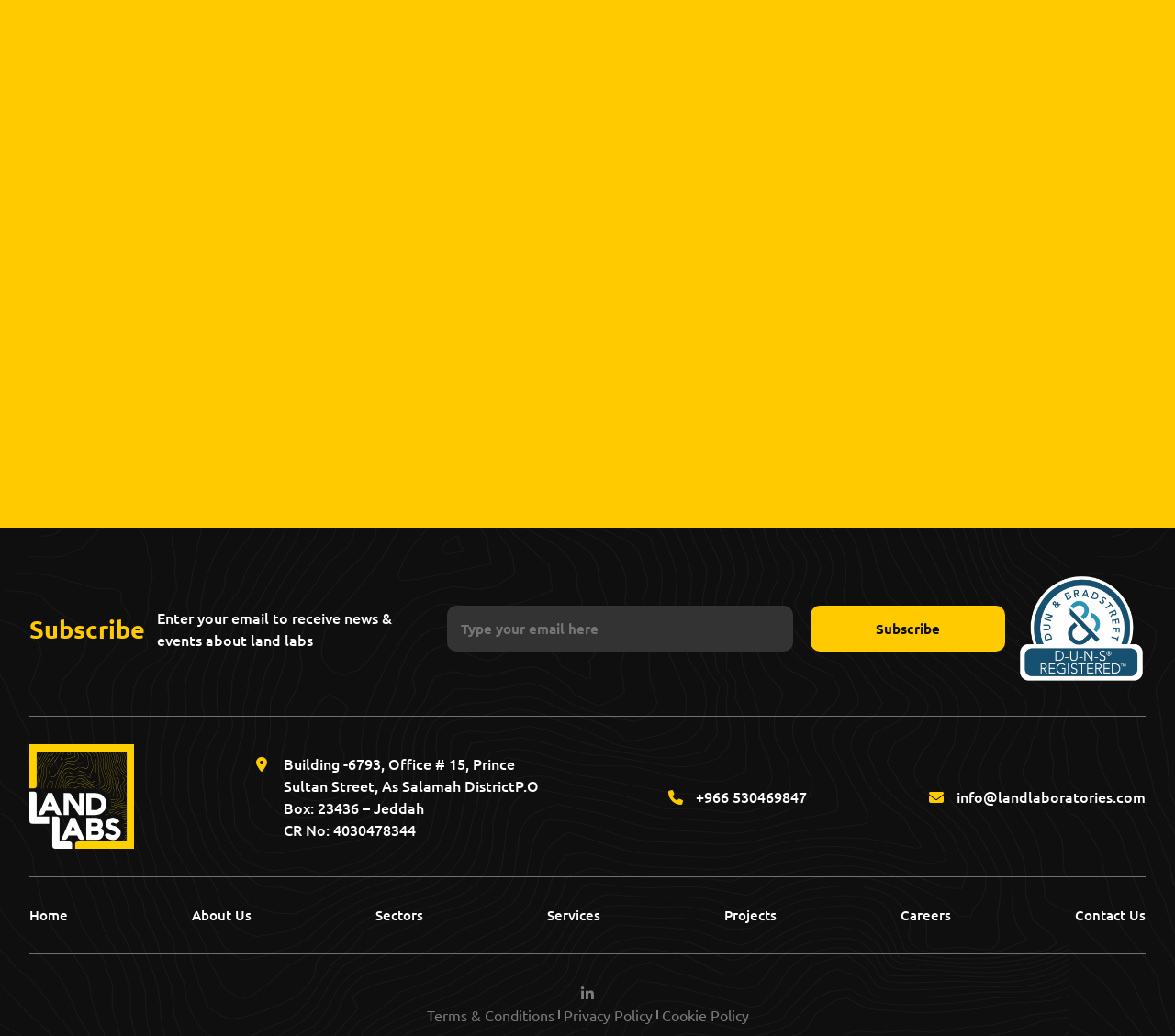Please find the bounding box coordinates in the format (top-left x, top-left y, bottom-right x, bottom-right y) for the given element description. Ensure the coordinates are floating point numbers between 0 and 1. Description: Careers

[0.766, 0.874, 0.809, 0.892]